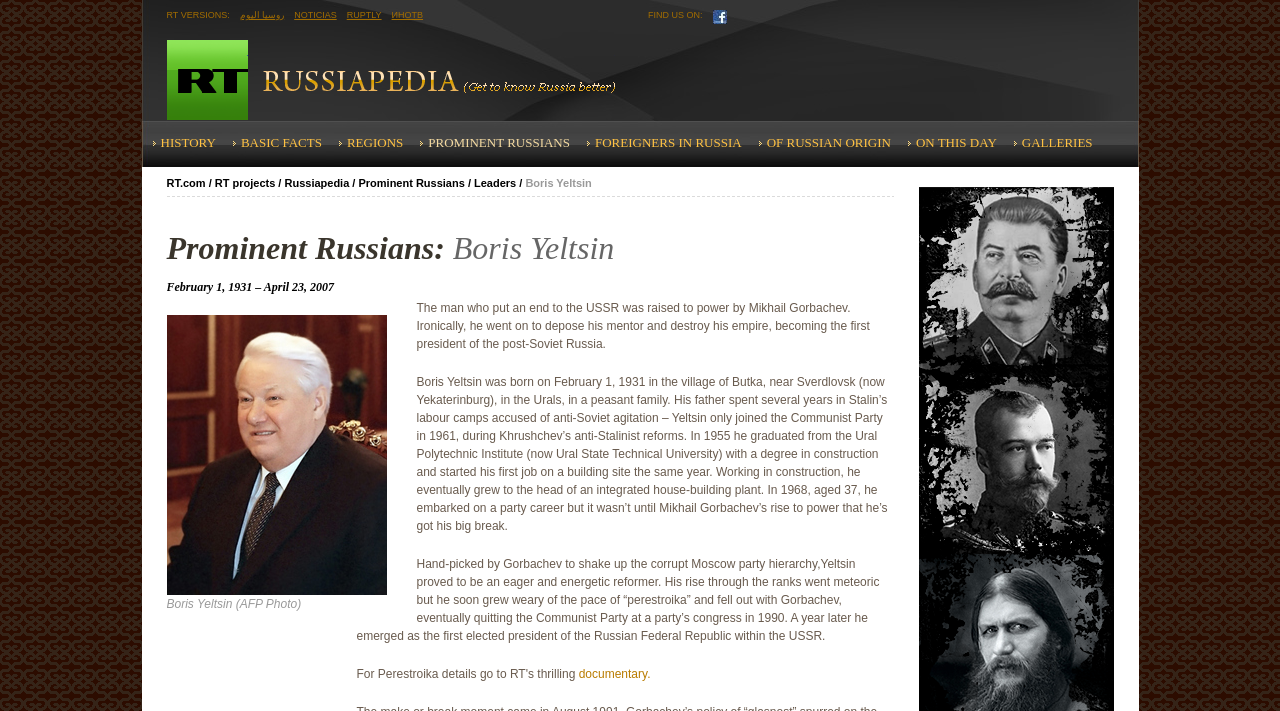Answer with a single word or phrase: 
What is the name of the person described on this webpage?

Boris Yeltsin